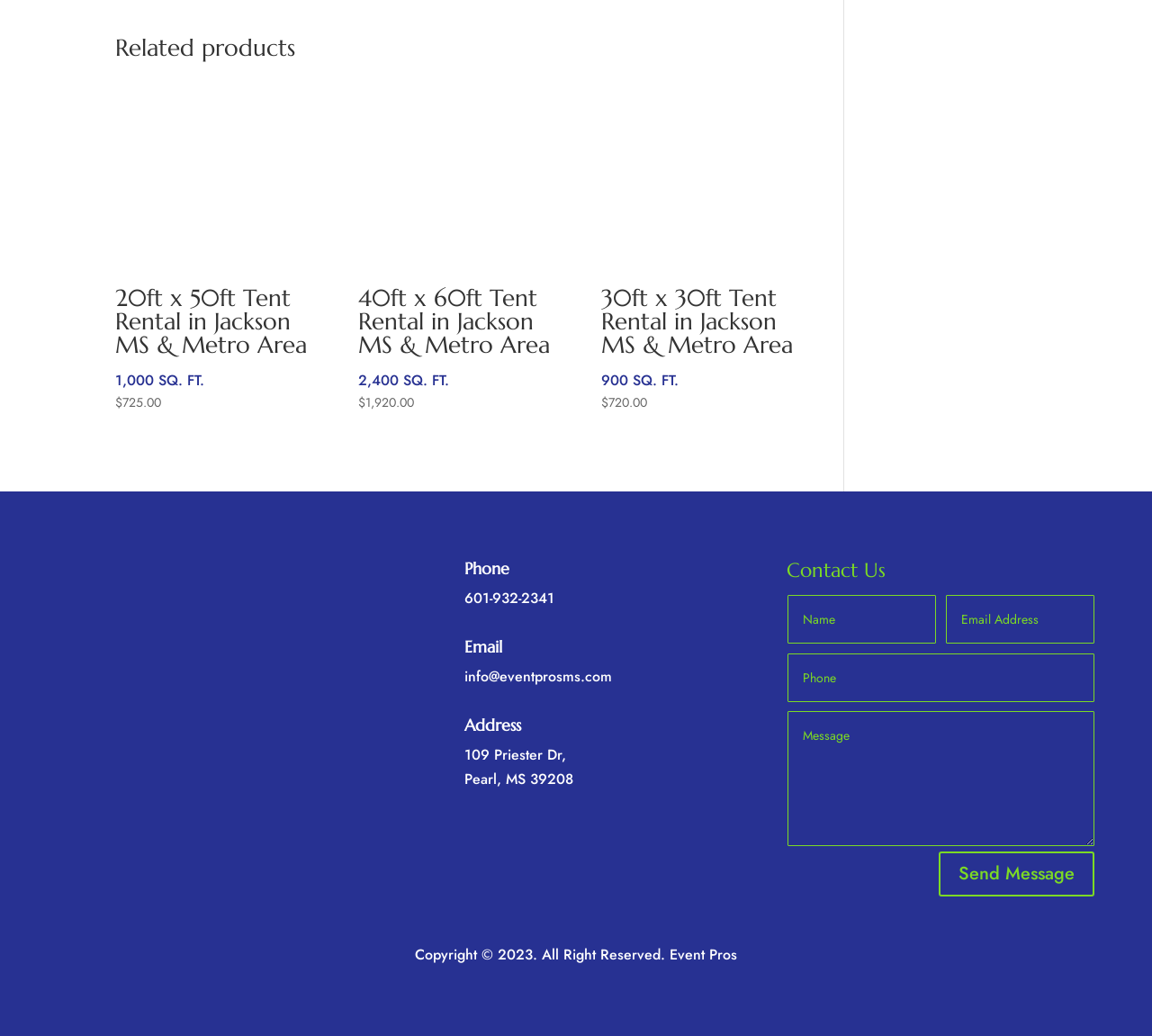Please find the bounding box coordinates of the element's region to be clicked to carry out this instruction: "Enter email in the 'Email' field".

[0.403, 0.643, 0.531, 0.663]